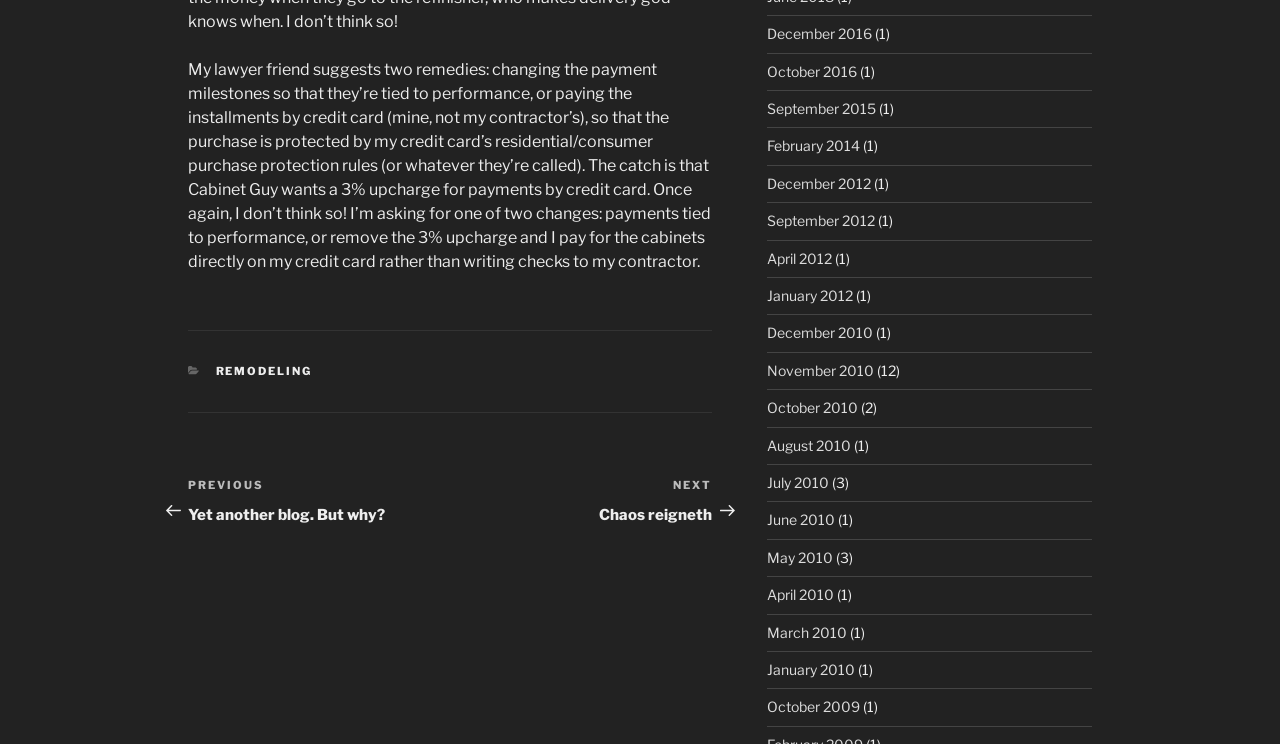Highlight the bounding box coordinates of the region I should click on to meet the following instruction: "Click on the 'October 2016' archive".

[0.599, 0.084, 0.669, 0.107]